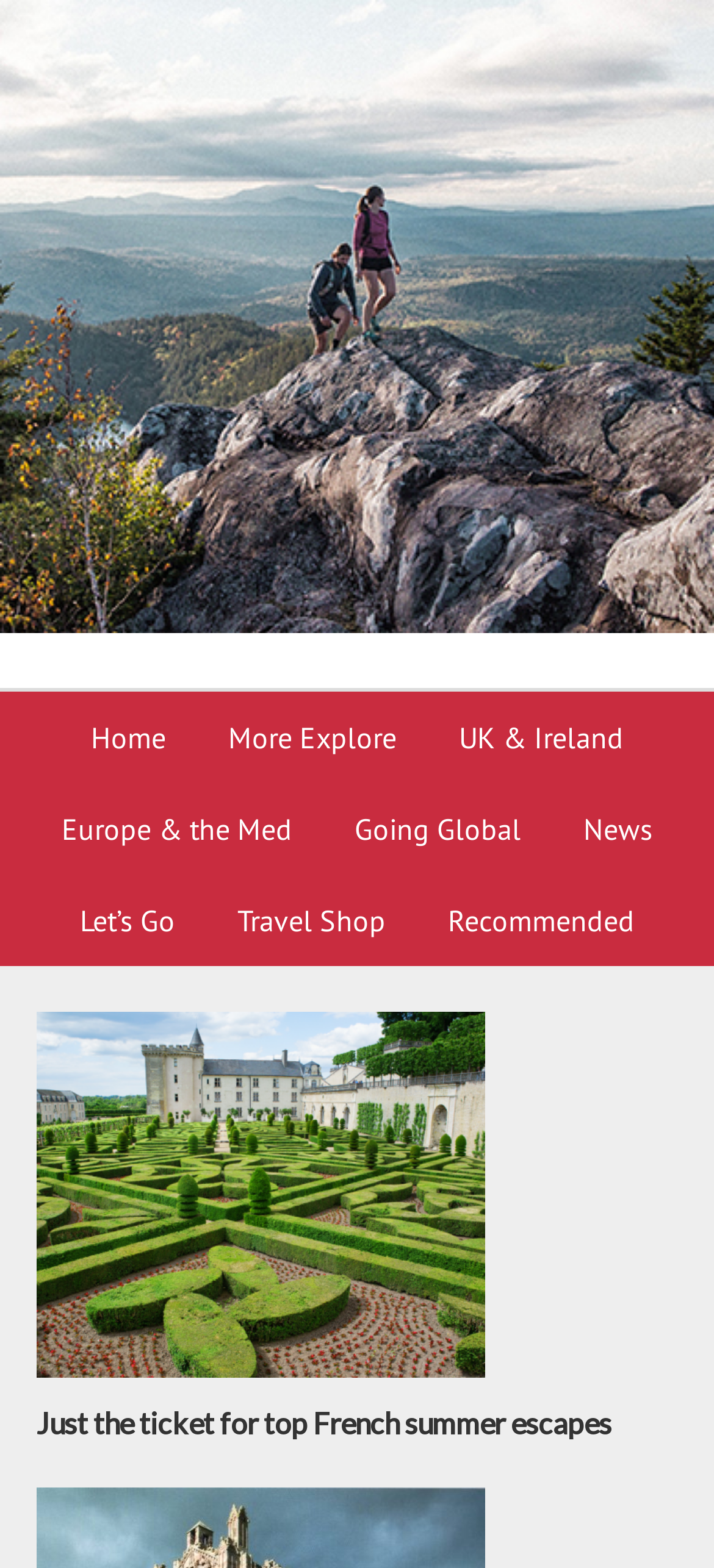Based on the description "UK & Ireland", find the bounding box of the specified UI element.

[0.604, 0.441, 0.912, 0.499]